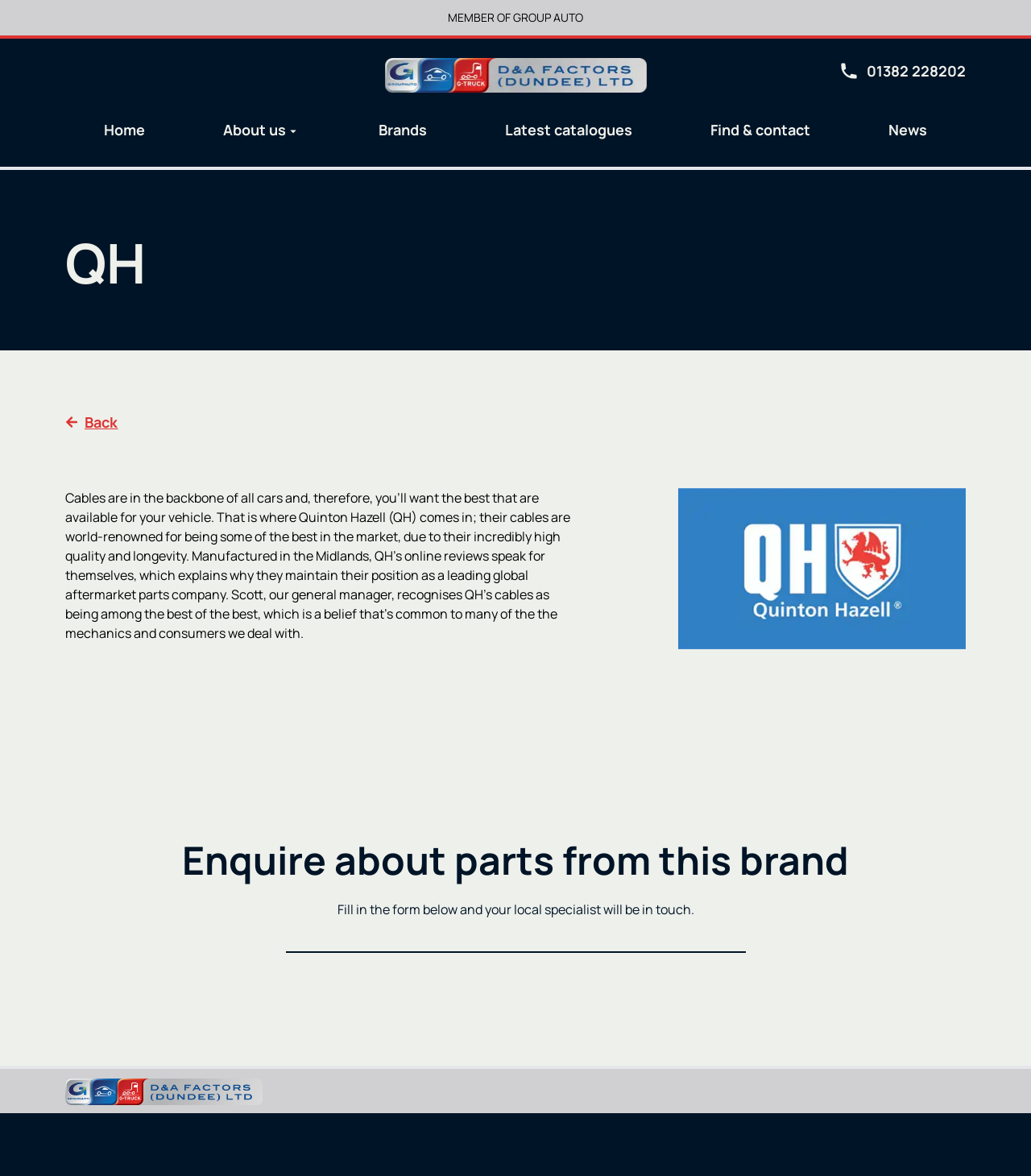Identify the bounding box coordinates of the element that should be clicked to fulfill this task: "Click on Site Home". The coordinates should be provided as four float numbers between 0 and 1, i.e., [left, top, right, bottom].

[0.373, 0.049, 0.627, 0.079]